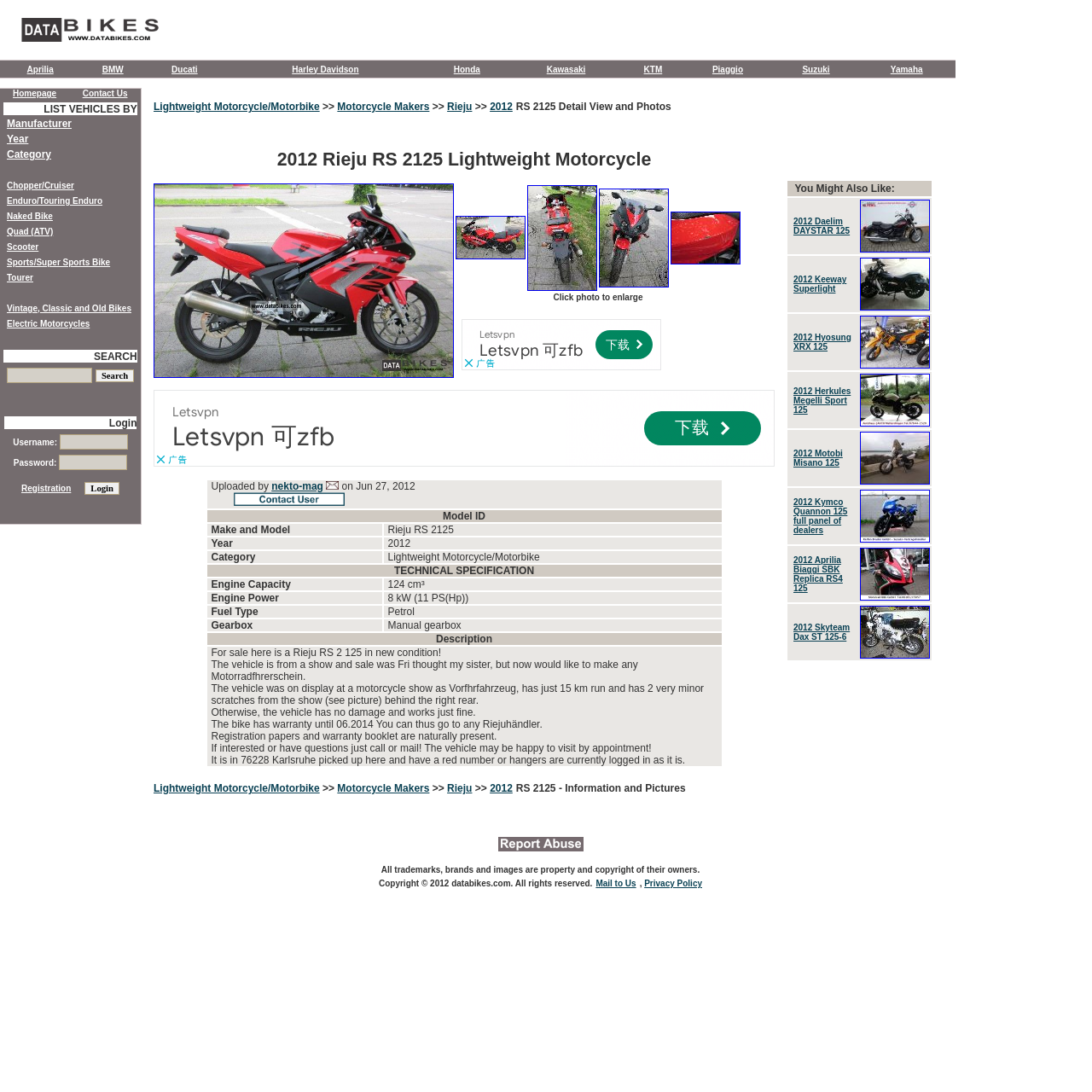Identify and provide the bounding box coordinates of the UI element described: "parent_node: on Jun 27, 2012". The coordinates should be formatted as [left, top, right, bottom], with each number being a float between 0 and 1.

[0.214, 0.451, 0.316, 0.463]